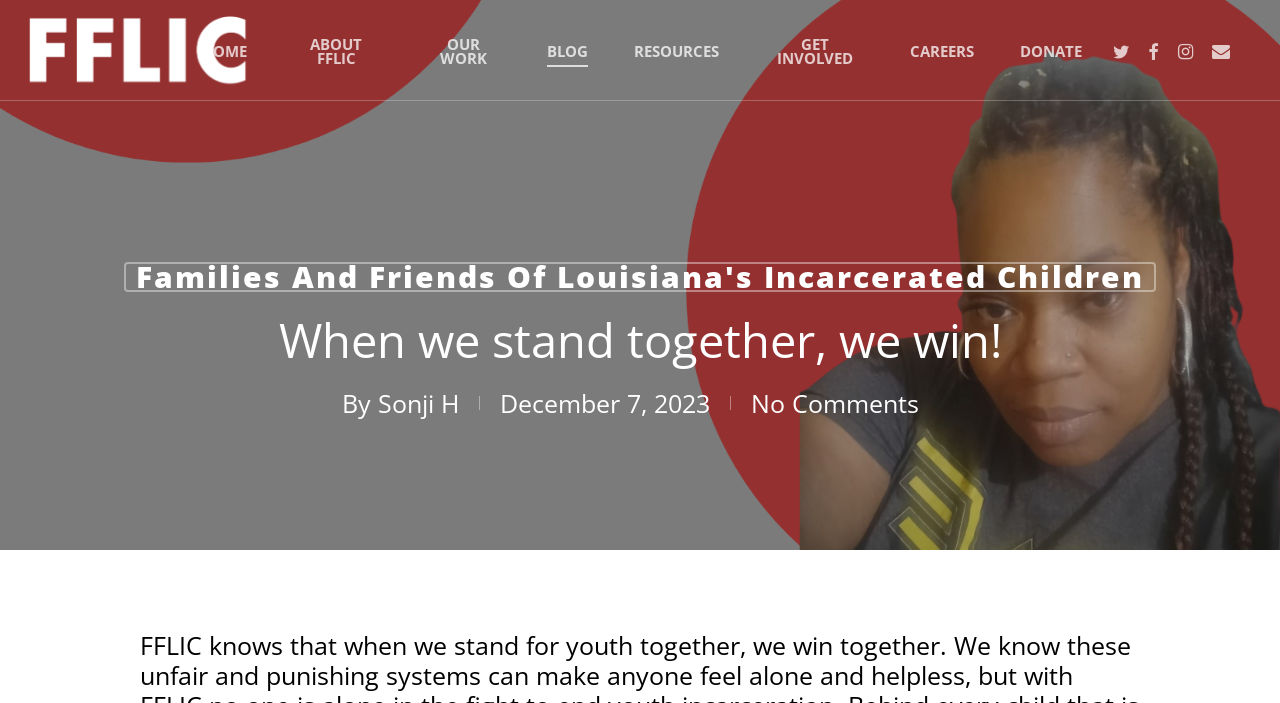Using the information from the screenshot, answer the following question thoroughly:
What is the date of the blog post?

I found the date of the blog post by looking at the StaticText element with the text 'December 7, 2023', which is typically used to display the date of a blog post.